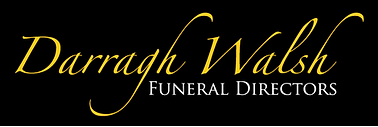Explain the image with as much detail as possible.

The image features the elegant logo of "Darragh Walsh Funeral Directors," prominently displayed against a black background. The name "Darragh Walsh" is stylized in a flowing, golden script, exuding a sense of professionalism and warmth. Below, the words "Funeral Directors" are presented in a more understated font, emphasizing the company’s commitment to compassionate service in times of need. This logo encapsulates the essence of the business, reflecting its dedication to providing dignified and respectful funeral services in Tipperary.